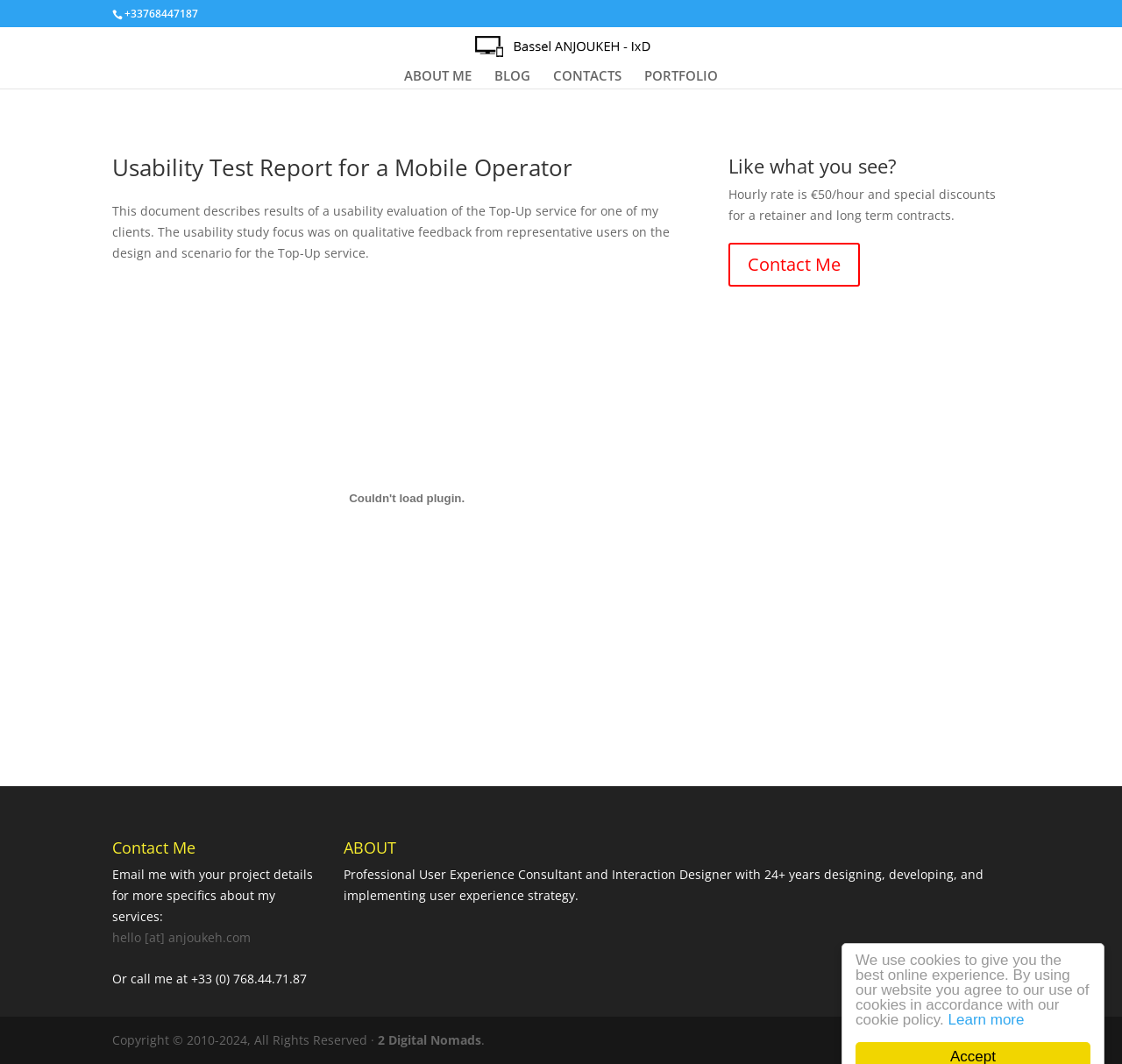Answer the following query concisely with a single word or phrase:
What is the phone number to contact the consultant?

+33 (0) 768.44.71.87